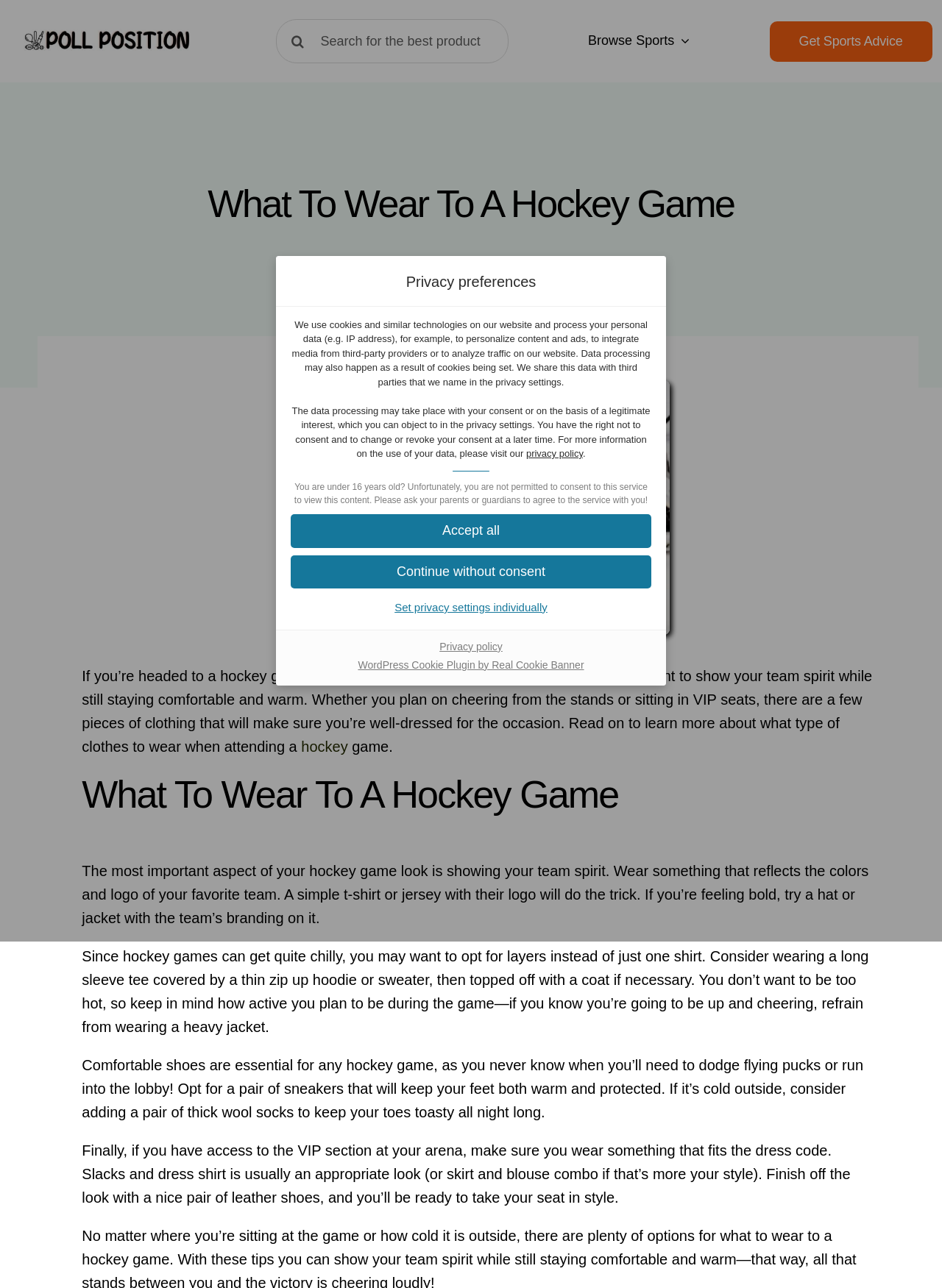What is the purpose of the website?
Using the image as a reference, give a one-word or short phrase answer.

Provide guidance on what to wear to a hockey game